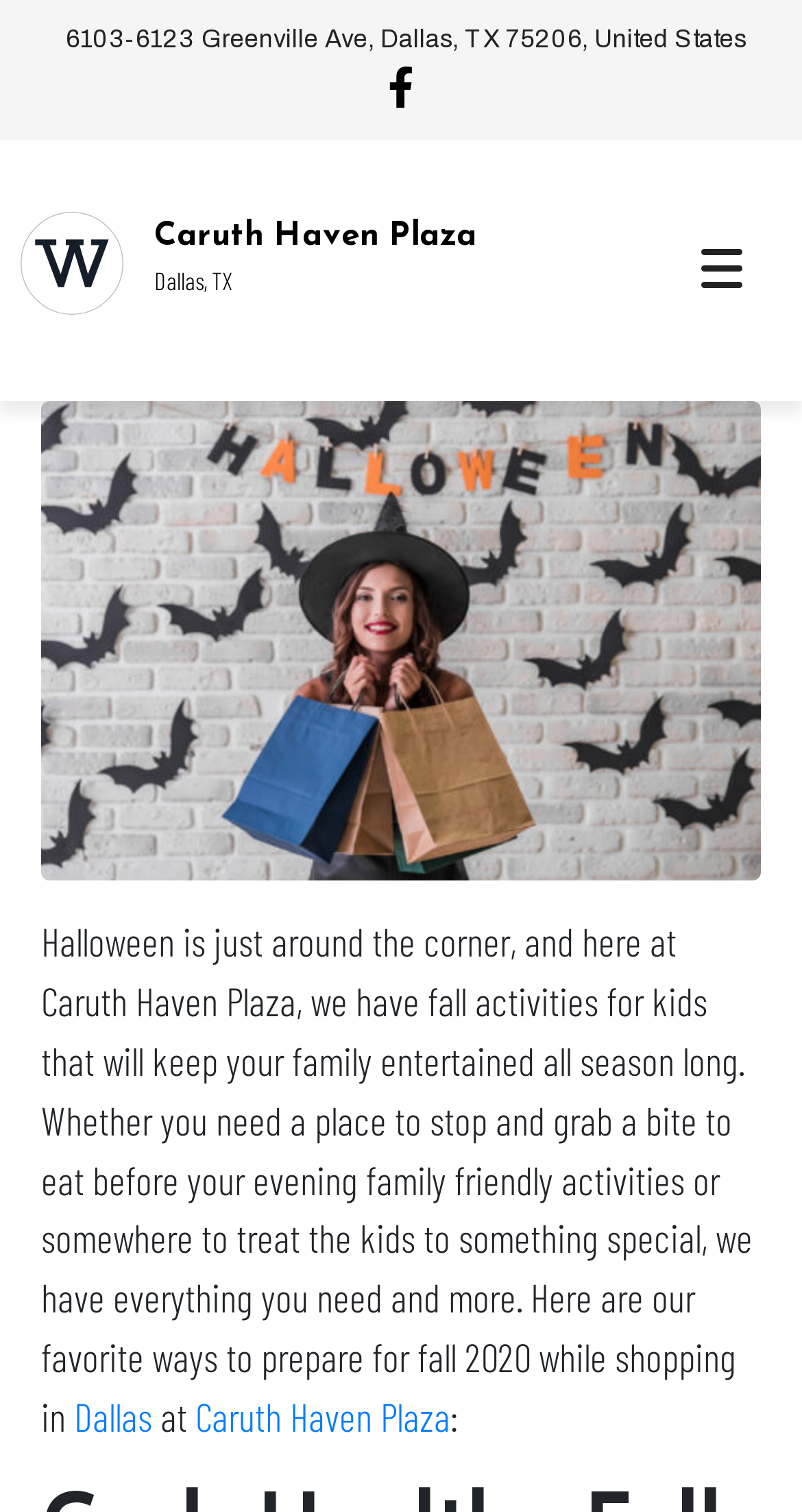Using the provided element description, identify the bounding box coordinates as (top-left x, top-left y, bottom-right x, bottom-right y). Ensure all values are between 0 and 1. Description: Share on Linkedin

None